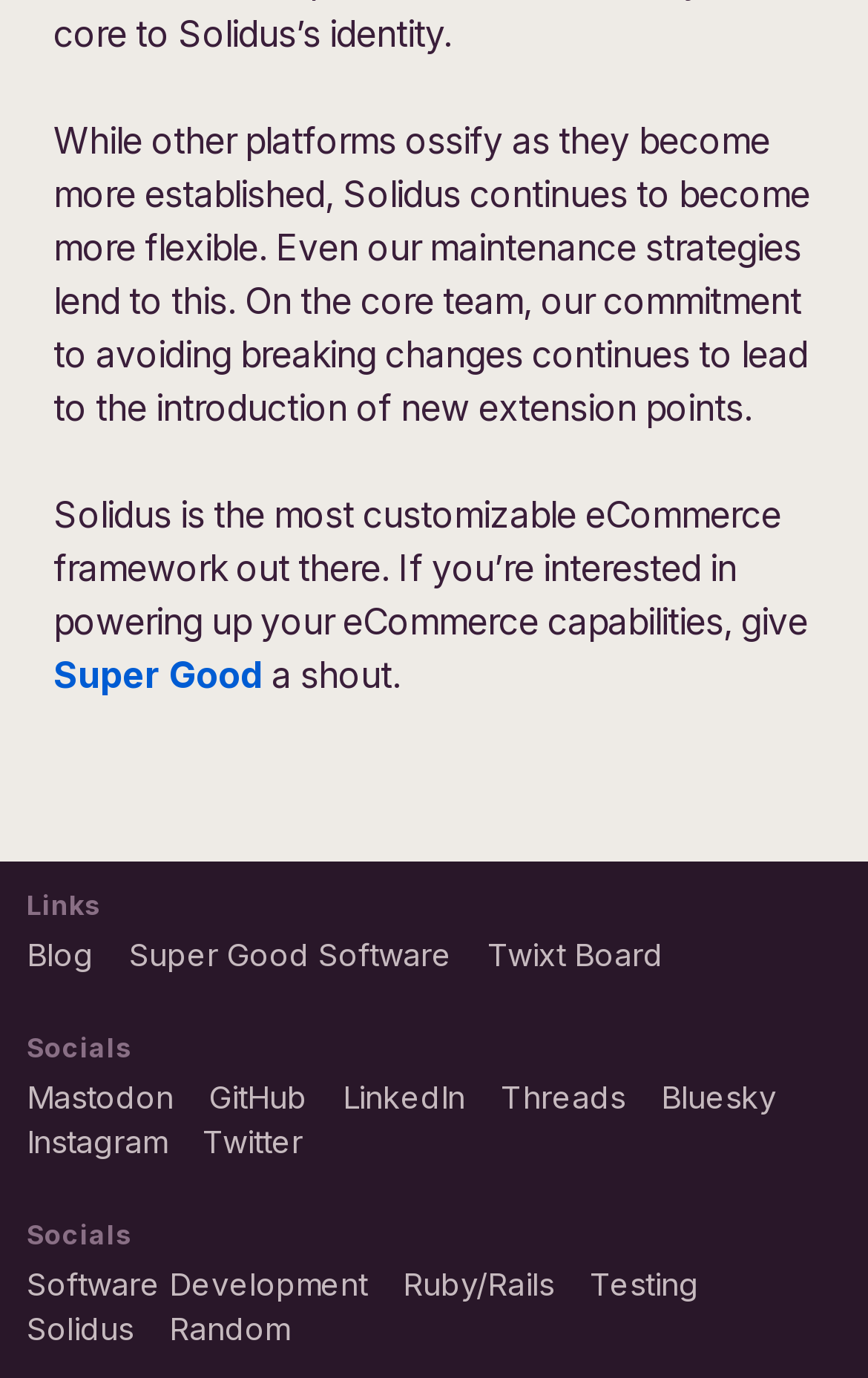From the webpage screenshot, predict the bounding box of the UI element that matches this description: "Twitter".

[0.233, 0.813, 0.349, 0.841]